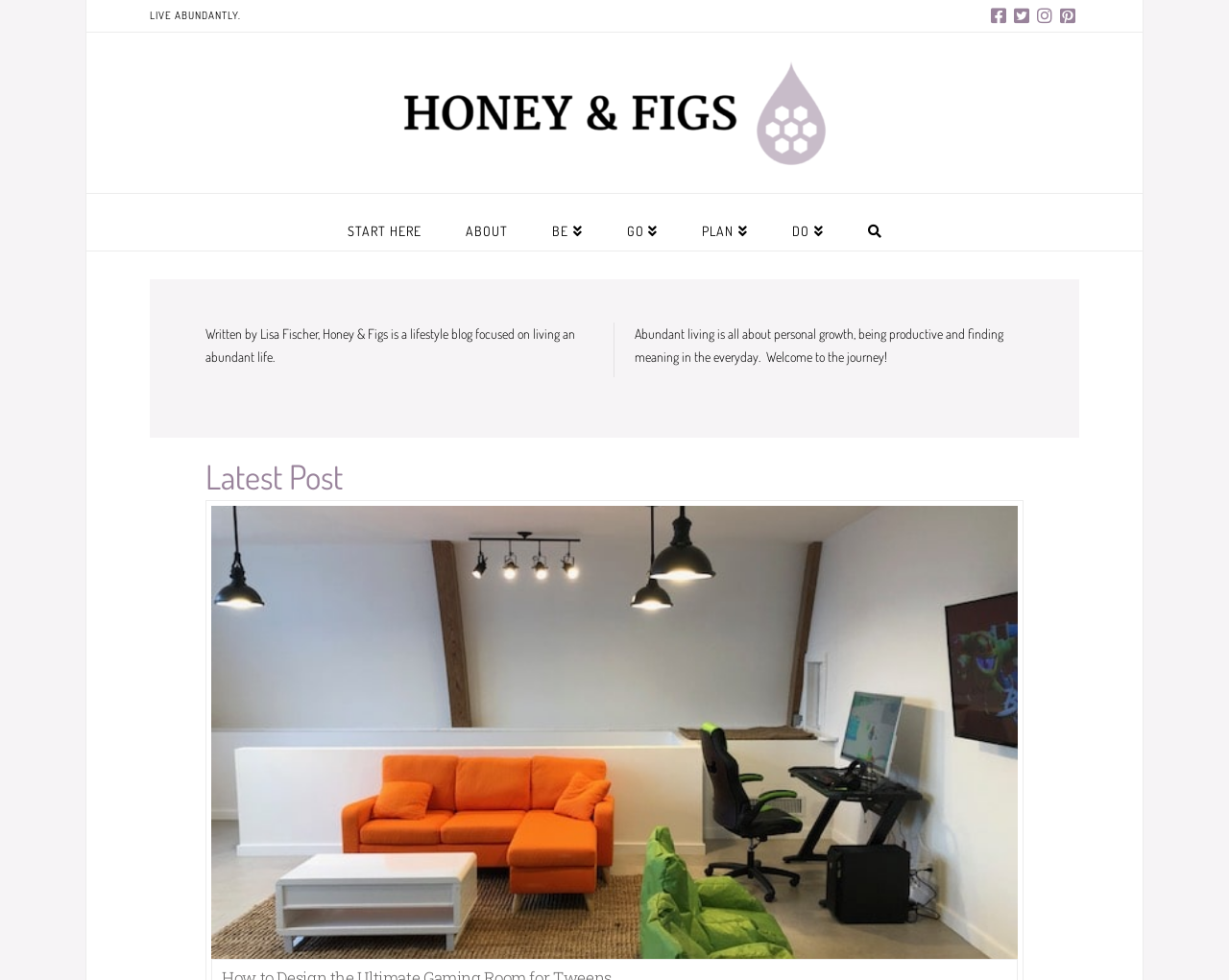Please find the bounding box coordinates of the clickable region needed to complete the following instruction: "Enter first name". The bounding box coordinates must consist of four float numbers between 0 and 1, i.e., [left, top, right, bottom].

None